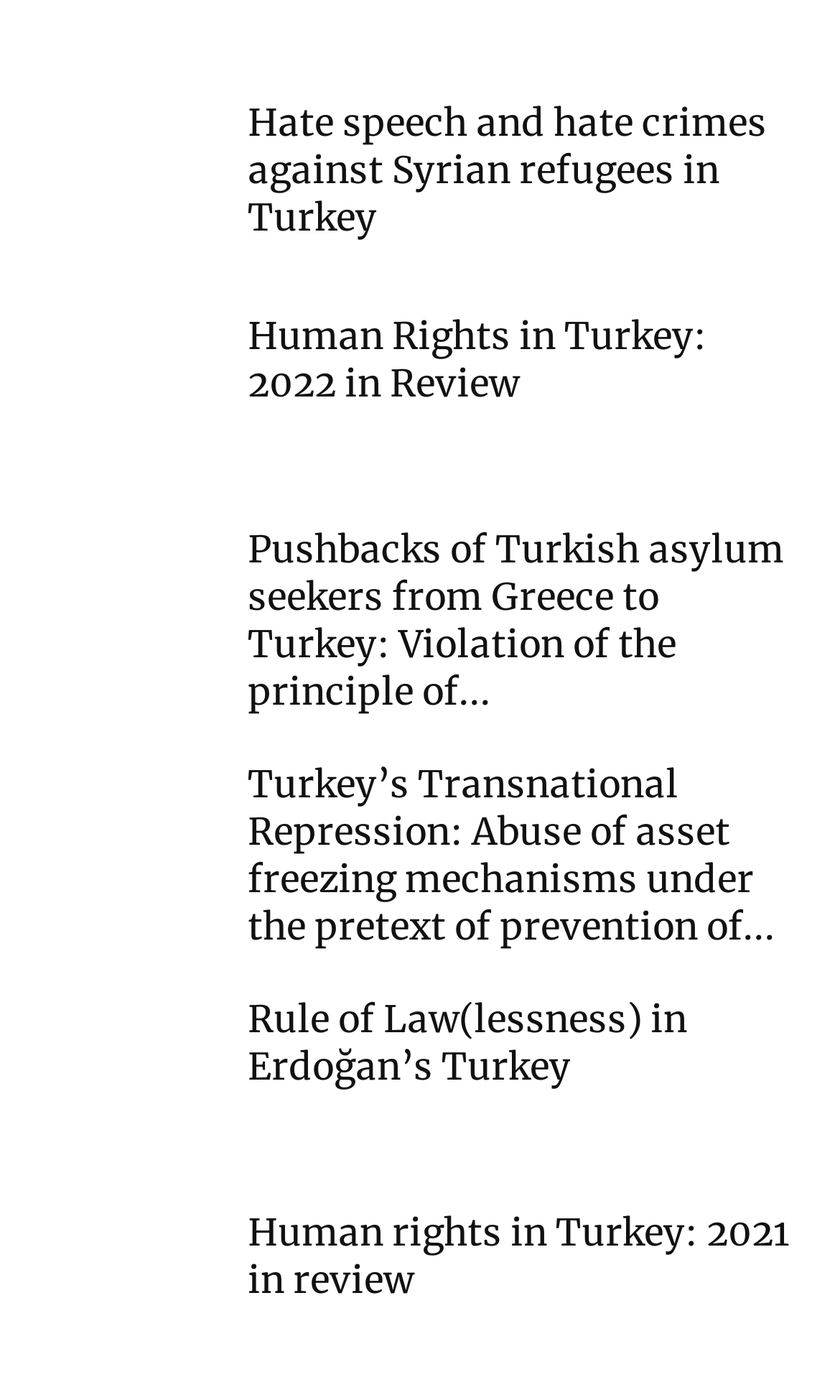Respond with a single word or phrase:
How many links are there on the webpage?

6